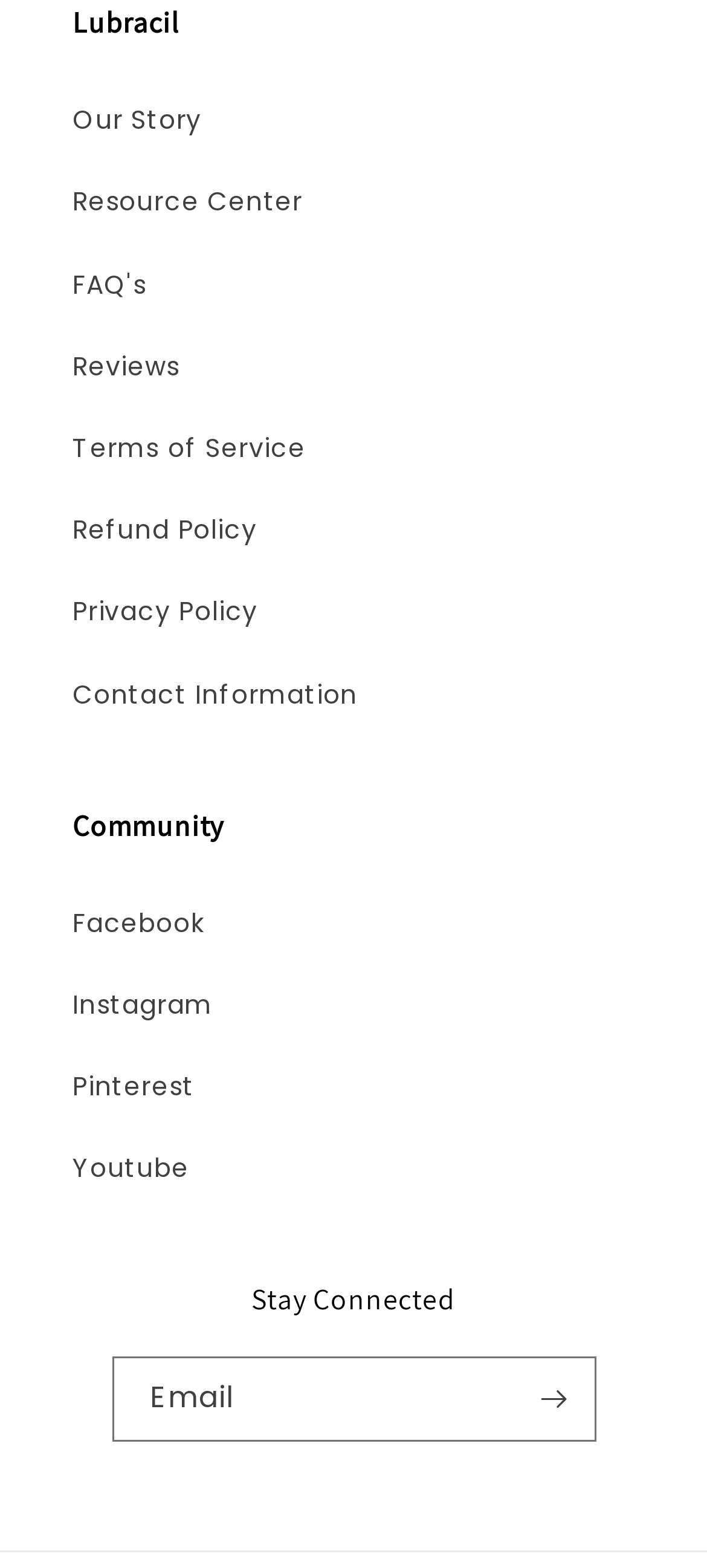Answer this question in one word or a short phrase: How many social media links are available?

4